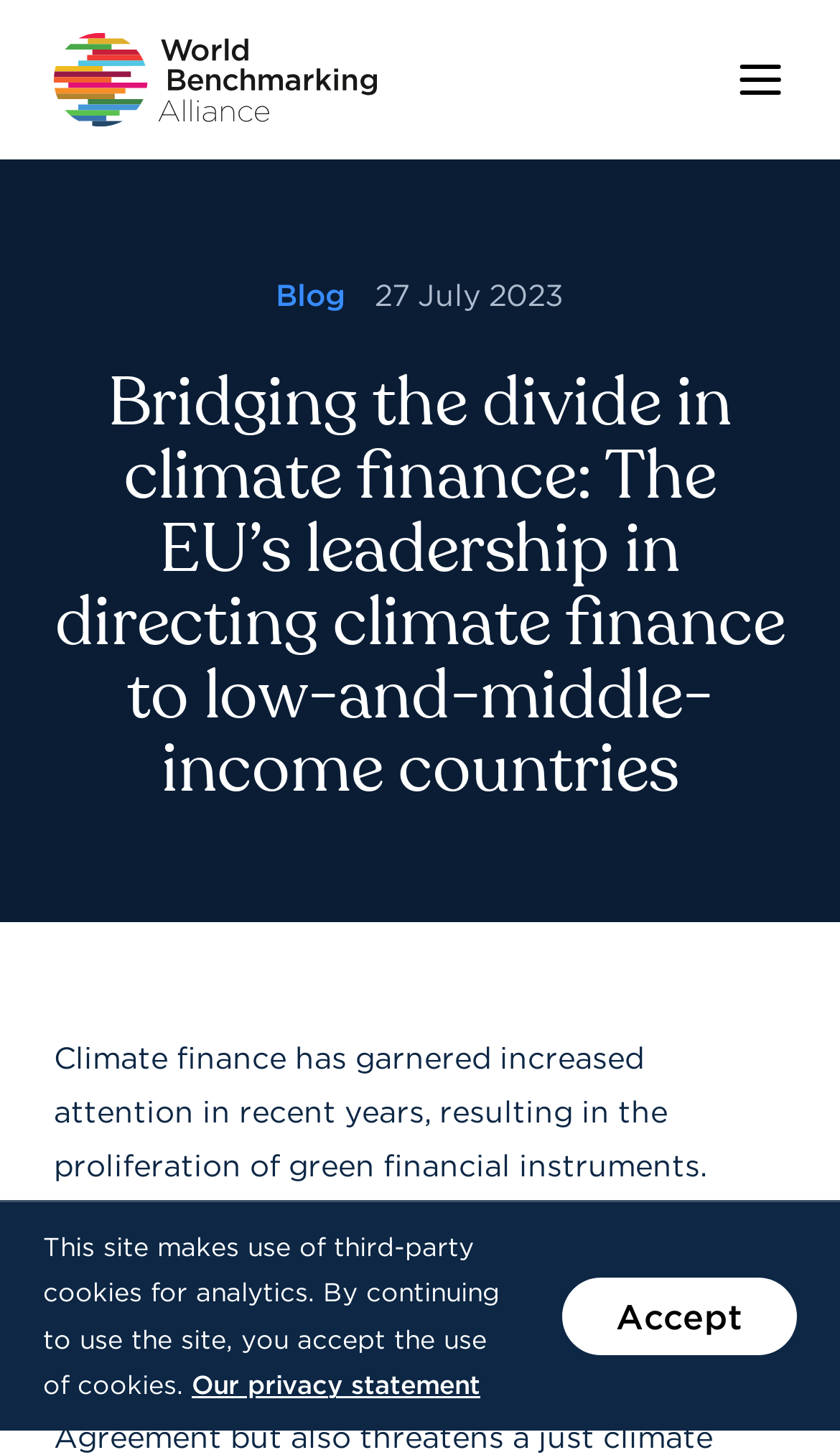Based on the element description: "Our privacy statement", identify the UI element and provide its bounding box coordinates. Use four float numbers between 0 and 1, [left, top, right, bottom].

[0.228, 0.941, 0.572, 0.963]